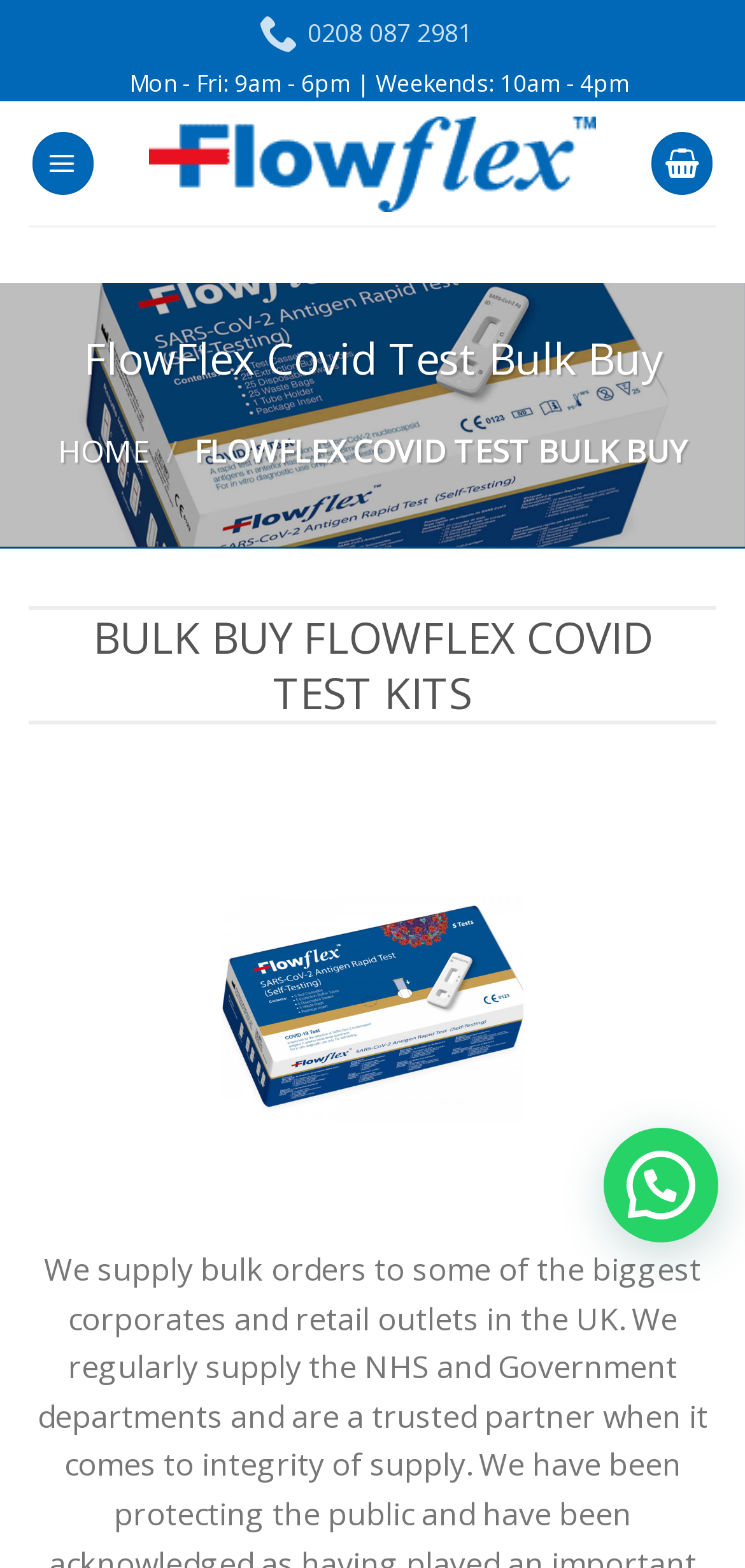Give a detailed account of the webpage.

The webpage is about bulk purchasing FlowFlex Covid test kits for various purposes. At the top left, there is a phone number link "0208 087 2981" and a static text displaying the business hours "Mon - Fri: 9am - 6pm | Weekends: 10am - 4pm". Next to the phone number, there is a link to the website's homepage "Flow Flex Rapid Test" accompanied by an image of the same name.

On the top right, there is a menu link and a shopping cart icon. Below the top section, the main content begins with a heading "FlowFlex Covid Test Bulk Buy" followed by a breadcrumb navigation with links to "HOME" and the current page "FLOWFLEX COVID TEST BULK BUY".

The main content area is dominated by a large image of "FlowFlex COVID-19 Rapid Test Kits" taking up most of the space. Above the image, there is a heading "BULK BUY FLOWFLEX COVID TEST KITS" emphasizing the purpose of the webpage. Overall, the webpage is focused on providing information and facilitating bulk purchases of FlowFlex Covid test kits.